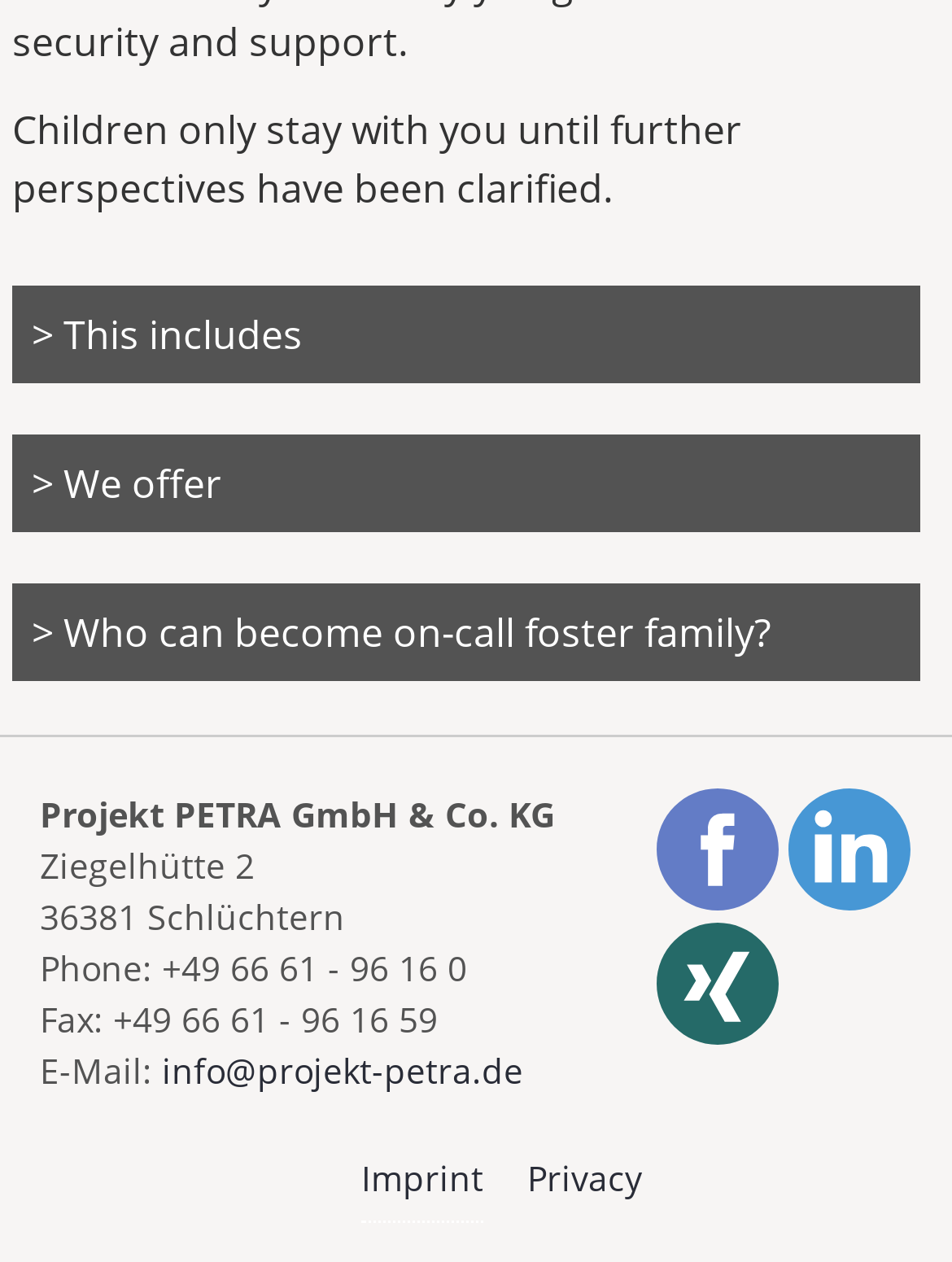Locate the bounding box coordinates of the clickable area to execute the instruction: "Send an email to info@projekt-petra.de". Provide the coordinates as four float numbers between 0 and 1, represented as [left, top, right, bottom].

[0.17, 0.83, 0.549, 0.867]